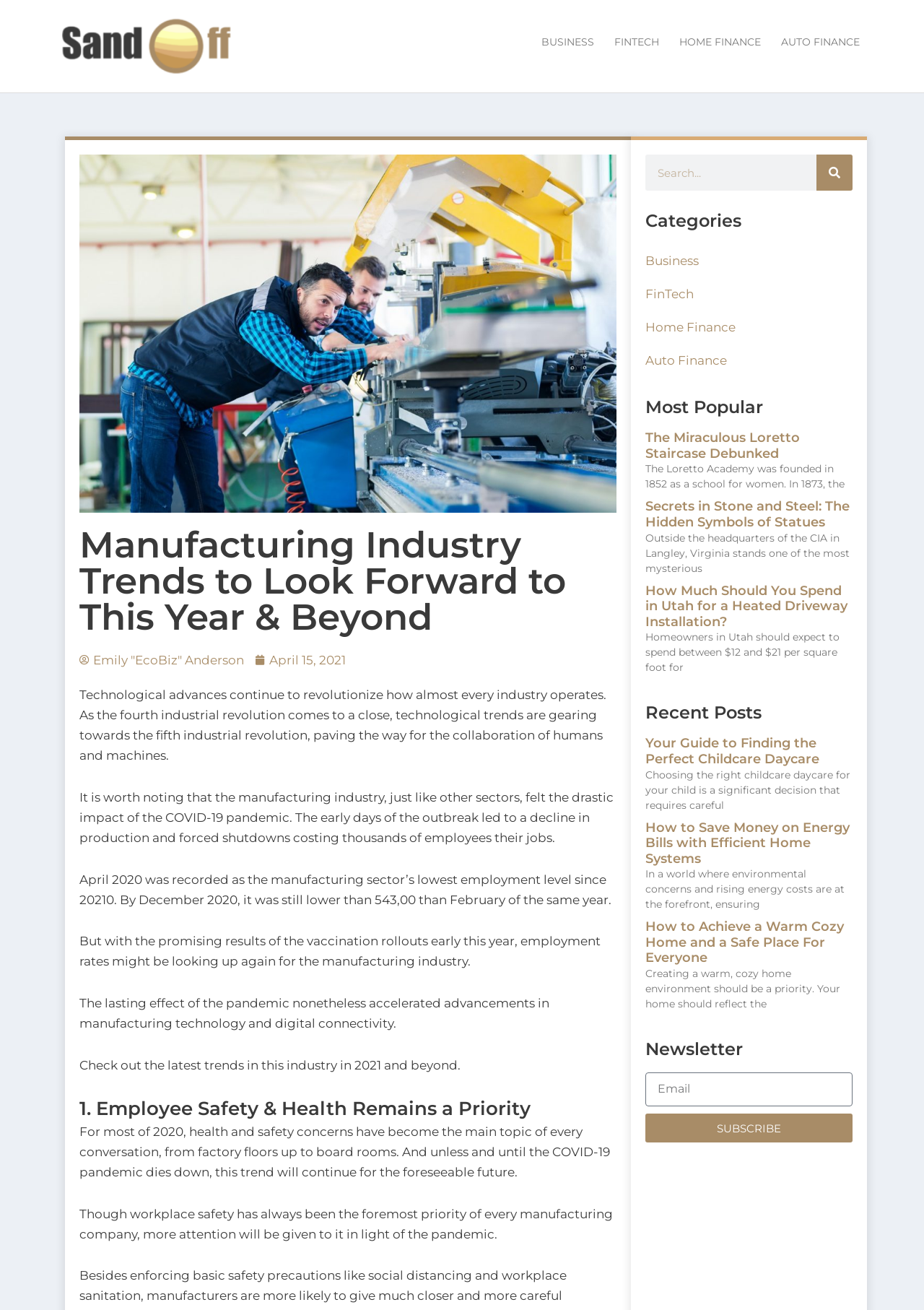Given the description The Miraculous Loretto Staircase Debunked, predict the bounding box coordinates of the UI element. Ensure the coordinates are in the format (top-left x, top-left y, bottom-right x, bottom-right y) and all values are between 0 and 1.

[0.698, 0.328, 0.866, 0.352]